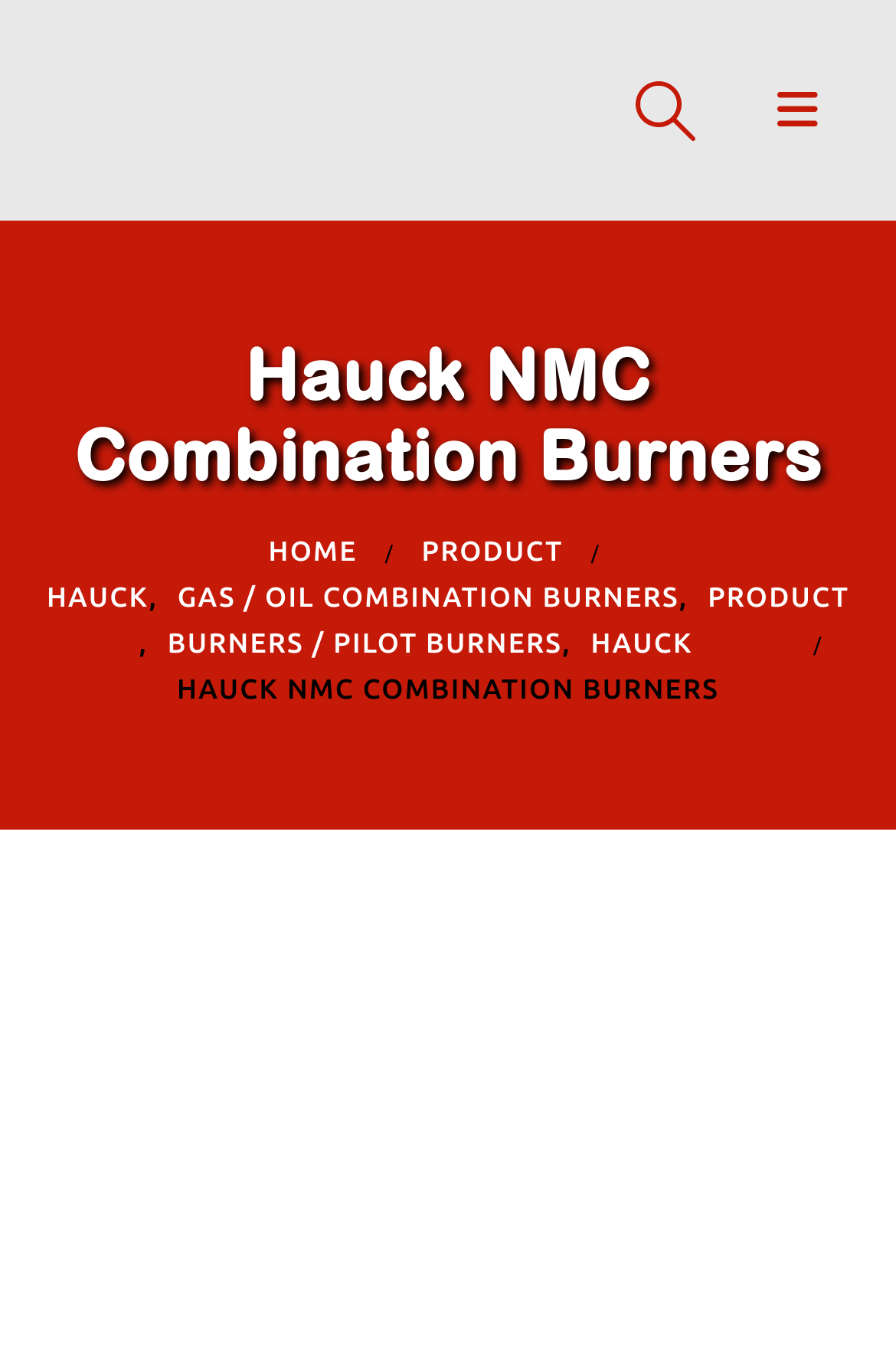How many sub-menu items are under 'PRODUCT'?
Give a thorough and detailed response to the question.

Under the 'PRODUCT' main menu item, there are two sub-menu items: 'GAS / OIL COMBINATION BURNERS' and 'BURNERS / PILOT BURNERS'. These sub-menu items are links that can be clicked to navigate to specific product pages.